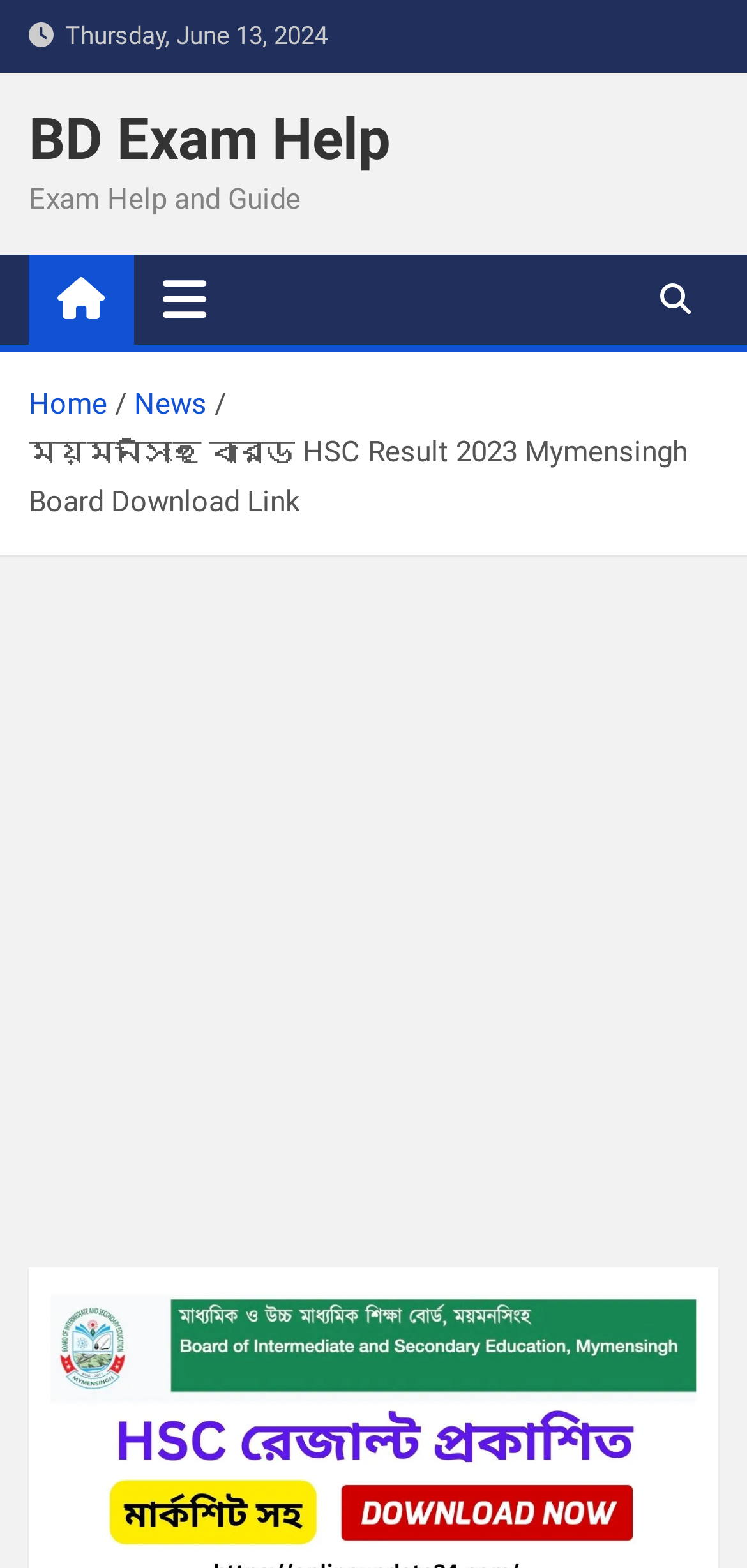Create a detailed narrative describing the layout and content of the webpage.

The webpage appears to be a blog or news article page focused on discussing the HSC Result 2023 PDF Download Link released by Mymensingh Education Board. 

At the top left of the page, there is a date displayed as "Thursday, June 13, 2024". Next to it, there is a heading "BD Exam Help" which is also a link. Below the heading, there is a text "Exam Help and Guide". 

To the right of the "Exam Help and Guide" text, there is a small icon represented by "\uf015". Further to the right, there is a button "Toggle navigation" which is not expanded, and another button with an icon "\uf002" at the top right corner of the page.

Below these elements, there is a navigation section labeled as "Breadcrumbs" which contains three links: "Home", "News", and a longer text "ময়মনসিংহ বোর্ড HSC Result 2023 Mymensingh Board Download Link". 

The main content of the page is an iframe taking up most of the page's space, which is labeled as an "Advertisement".